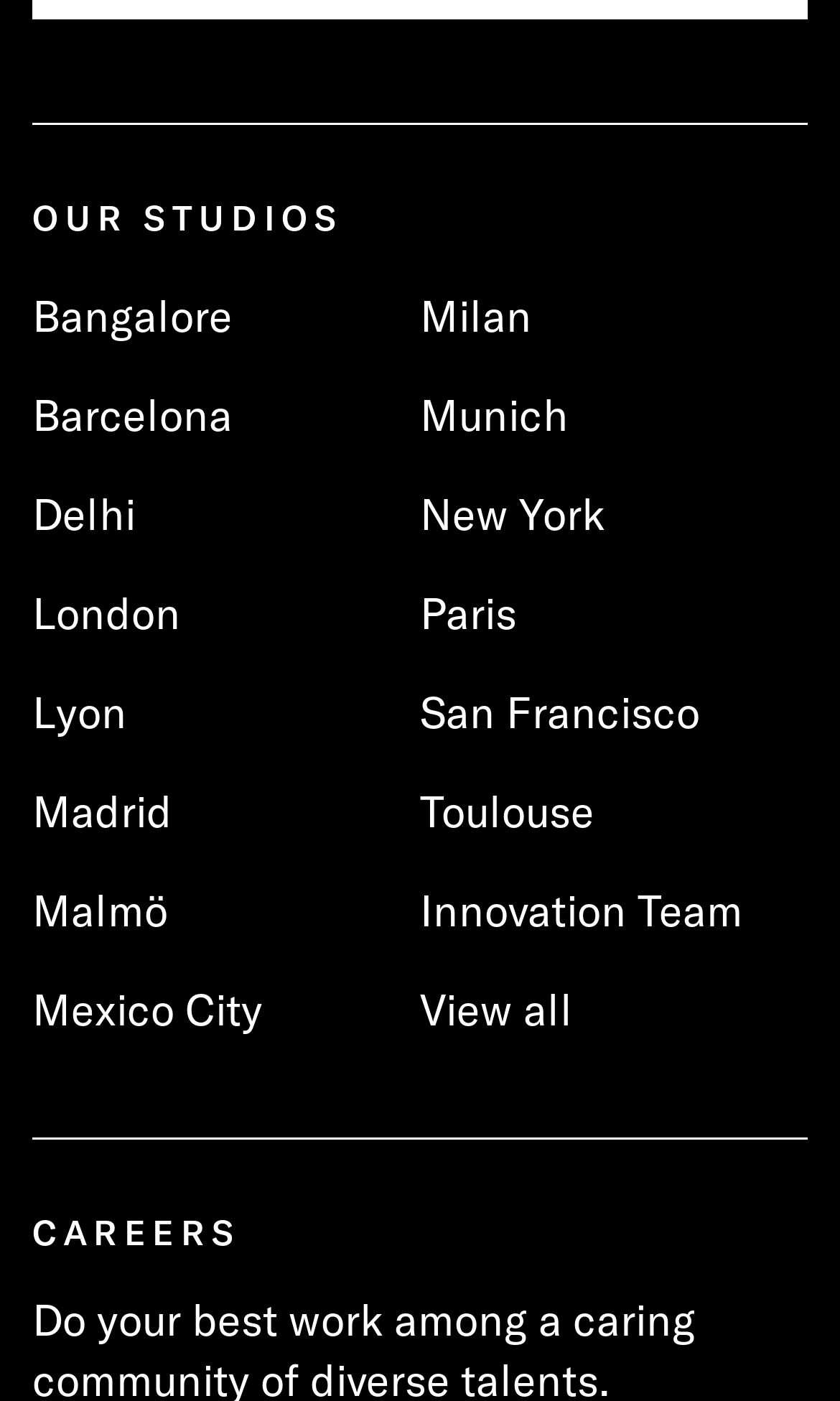Determine the bounding box coordinates of the section I need to click to execute the following instruction: "Visit Lyon studio". Provide the coordinates as four float numbers between 0 and 1, i.e., [left, top, right, bottom].

[0.038, 0.48, 0.5, 0.55]